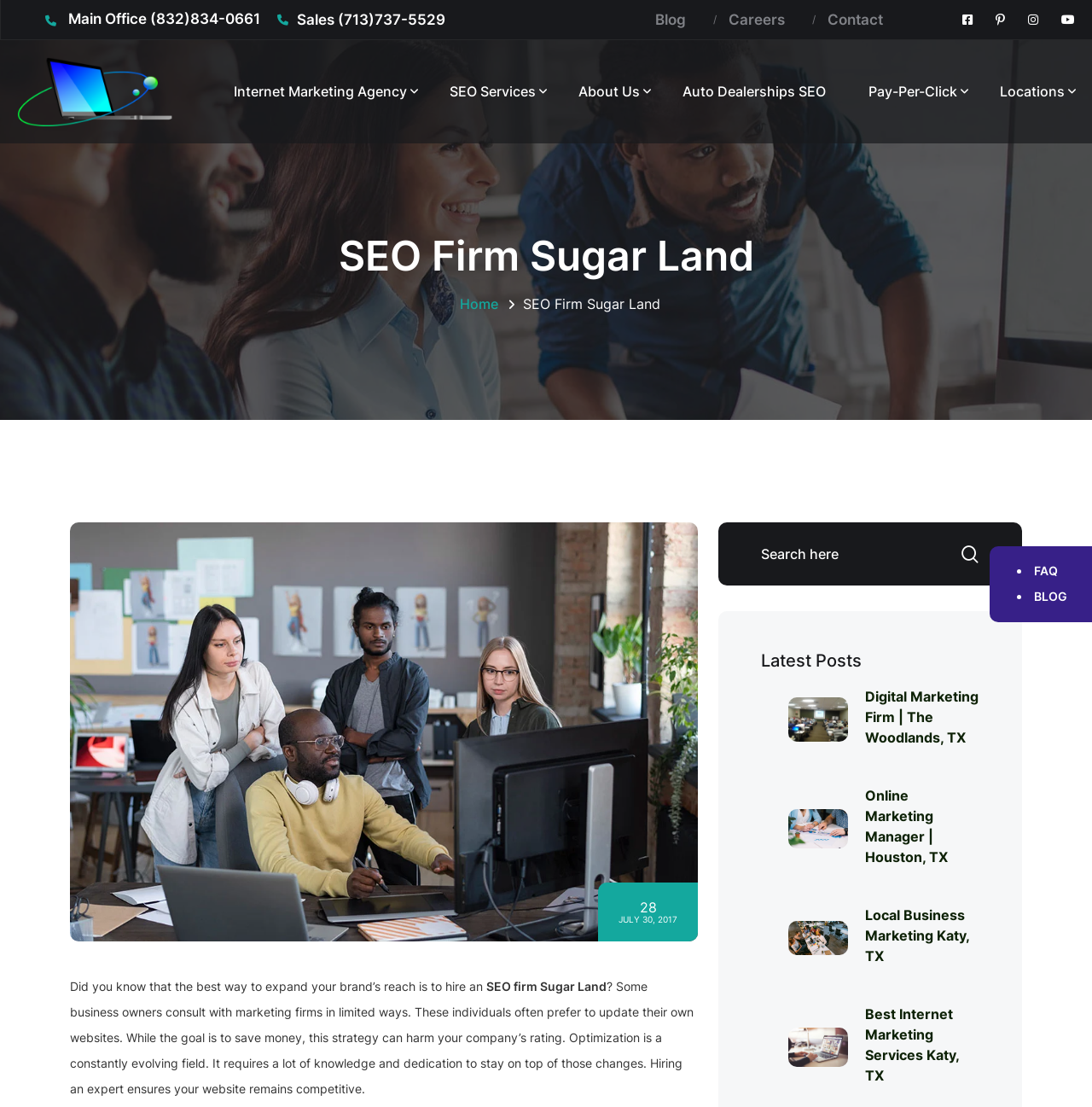Given the element description "Locations" in the screenshot, predict the bounding box coordinates of that UI element.

[0.915, 0.071, 0.986, 0.094]